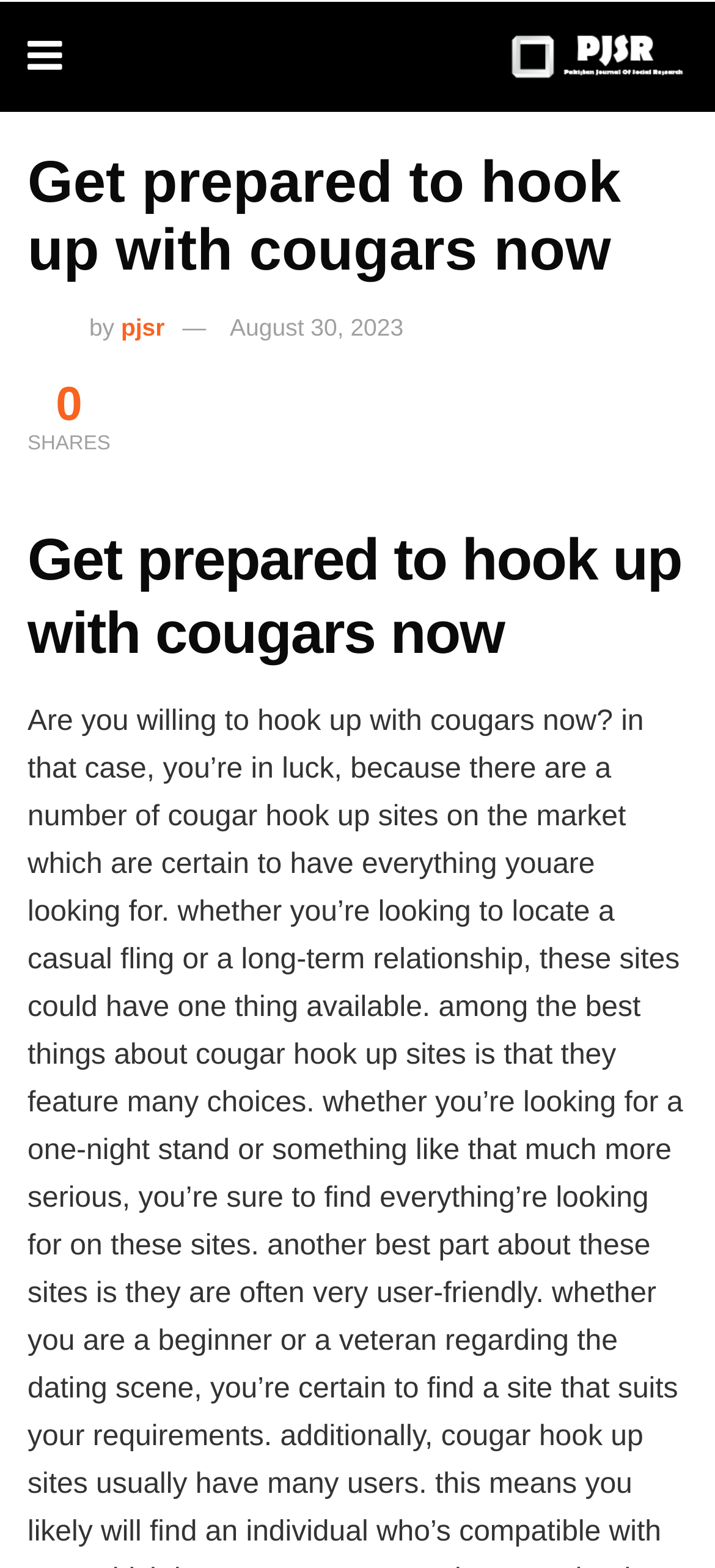Using the information in the image, give a comprehensive answer to the question: 
What is the icon represented by ''?

I found the answer by looking at the link element with the text ''. Unfortunately, I couldn't determine what icon this Unicode character represents without additional context.